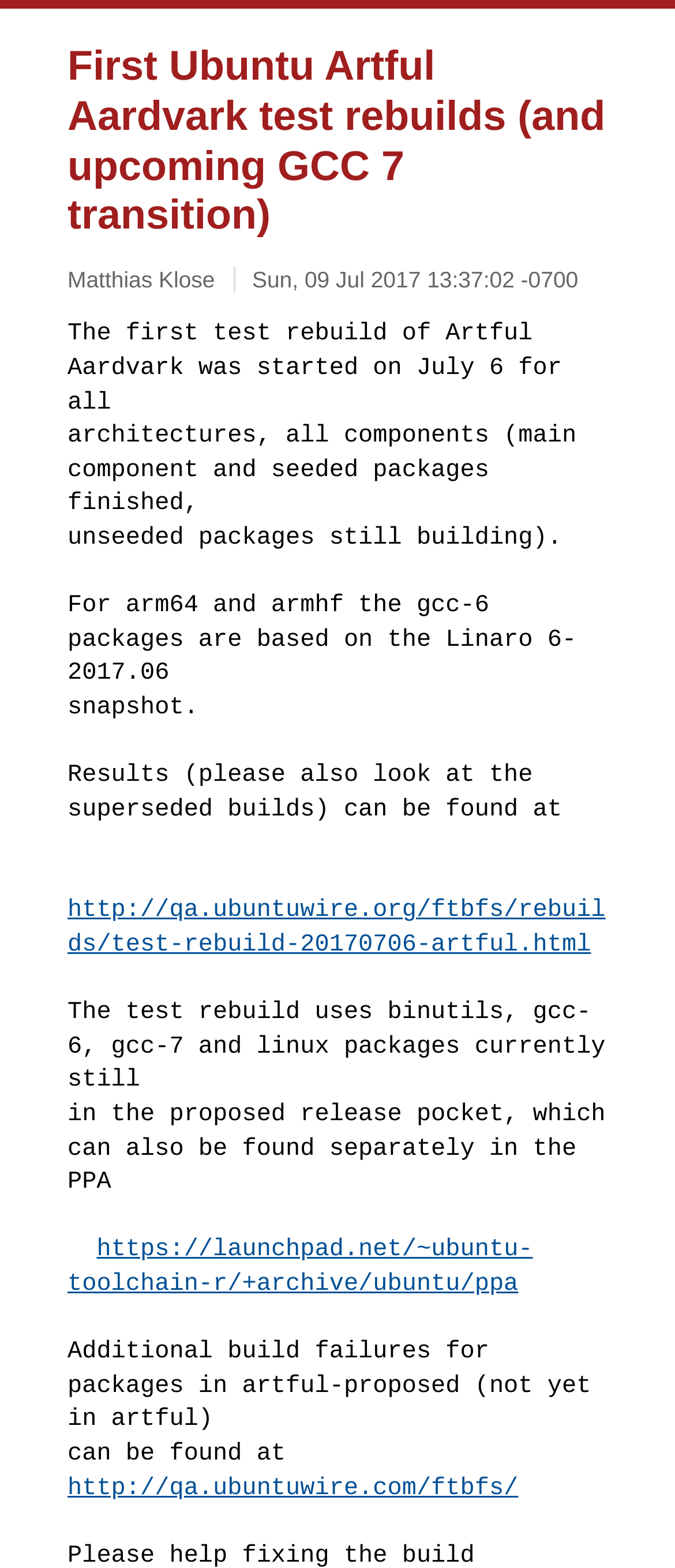What is the architecture for which the gcc-6 packages are based on the Linaro 6-2017.06 snapshot?
Answer the question with as much detail as possible.

The answer can be found in the second paragraph of the webpage, which states 'For arm64 and armhf the gcc-6 packages are based on the Linaro 6-2017.06 snapshot'.